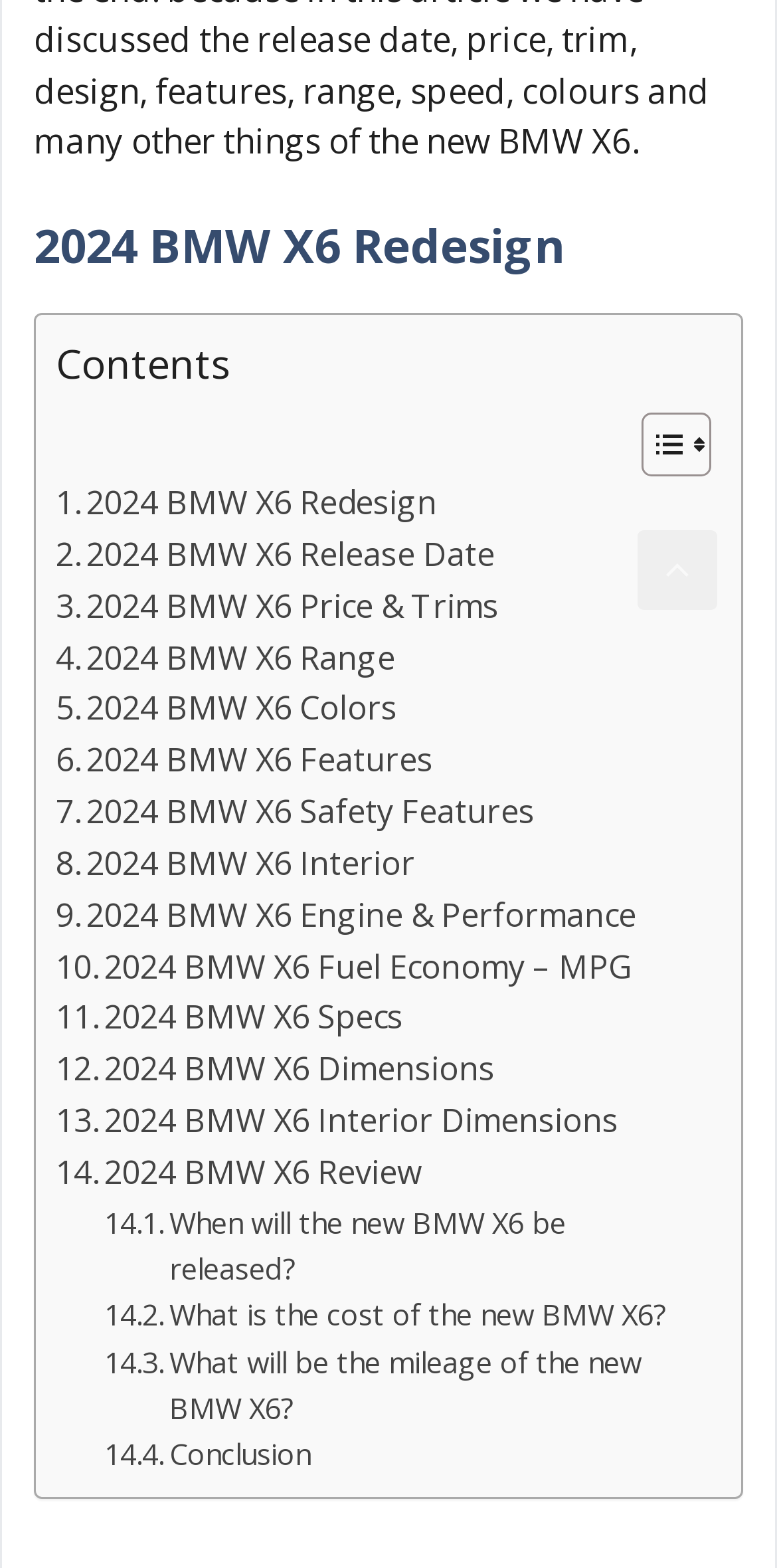How many links are there in the table of contents?
Examine the image and provide an in-depth answer to the question.

There are 15 links in the table of contents section of the webpage, which are listed vertically and have bounding boxes that start from [0.072, 0.305, 0.562, 0.338] and end at [0.072, 0.699, 0.636, 0.699].